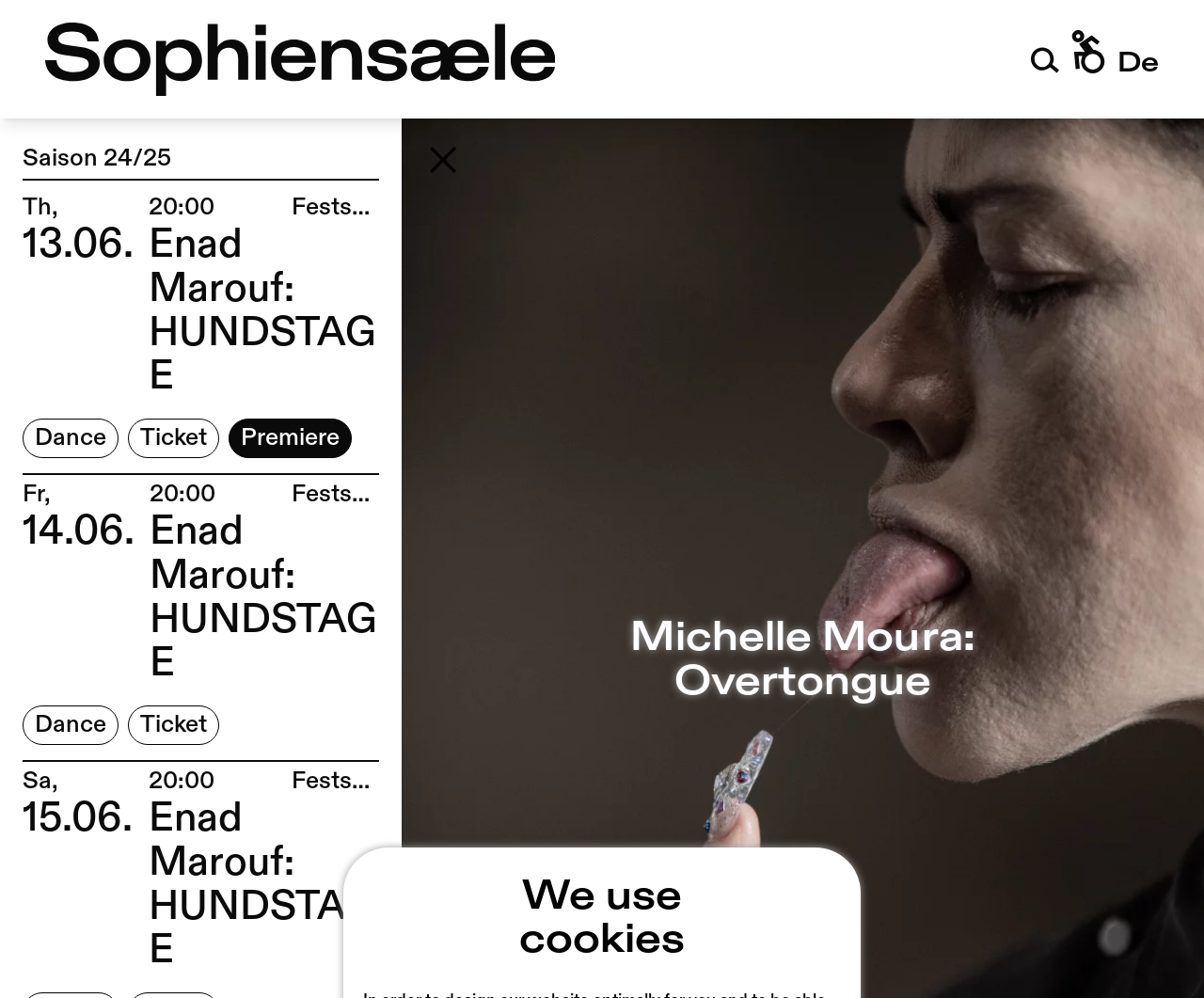What is the language of the webpage?
Based on the screenshot, answer the question with a single word or phrase.

English